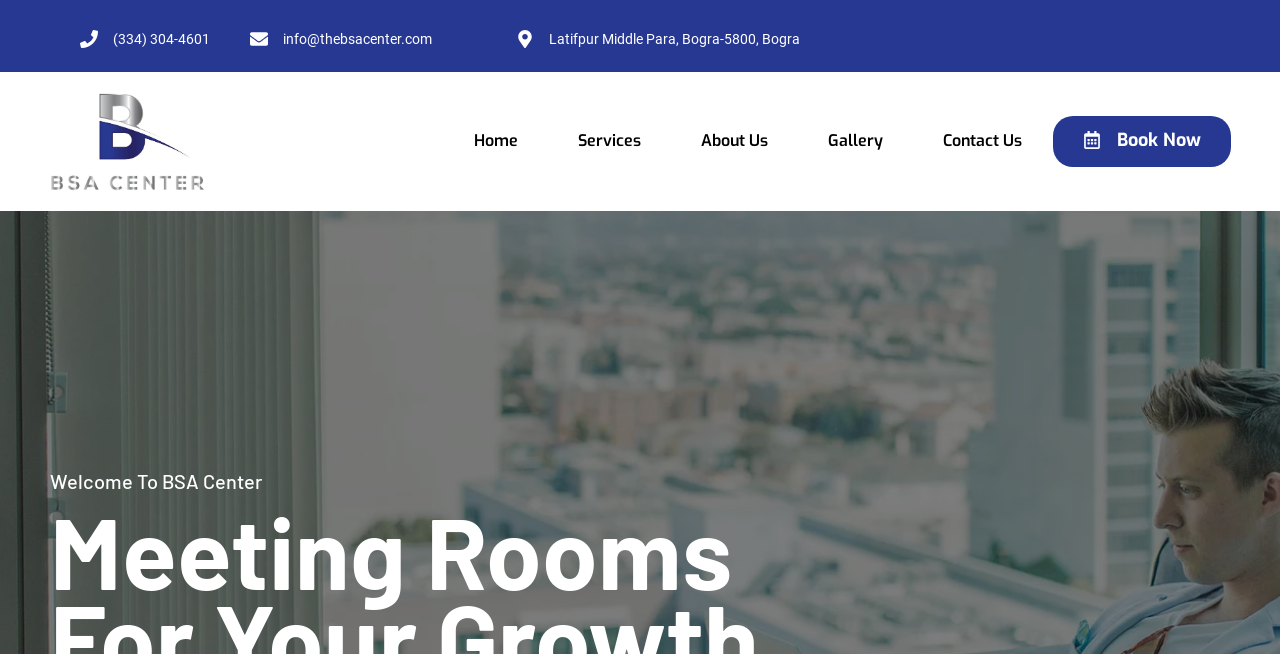Locate the UI element that matches the description Book Now in the webpage screenshot. Return the bounding box coordinates in the format (top-left x, top-left y, bottom-right x, bottom-right y), with values ranging from 0 to 1.

[0.823, 0.177, 0.962, 0.255]